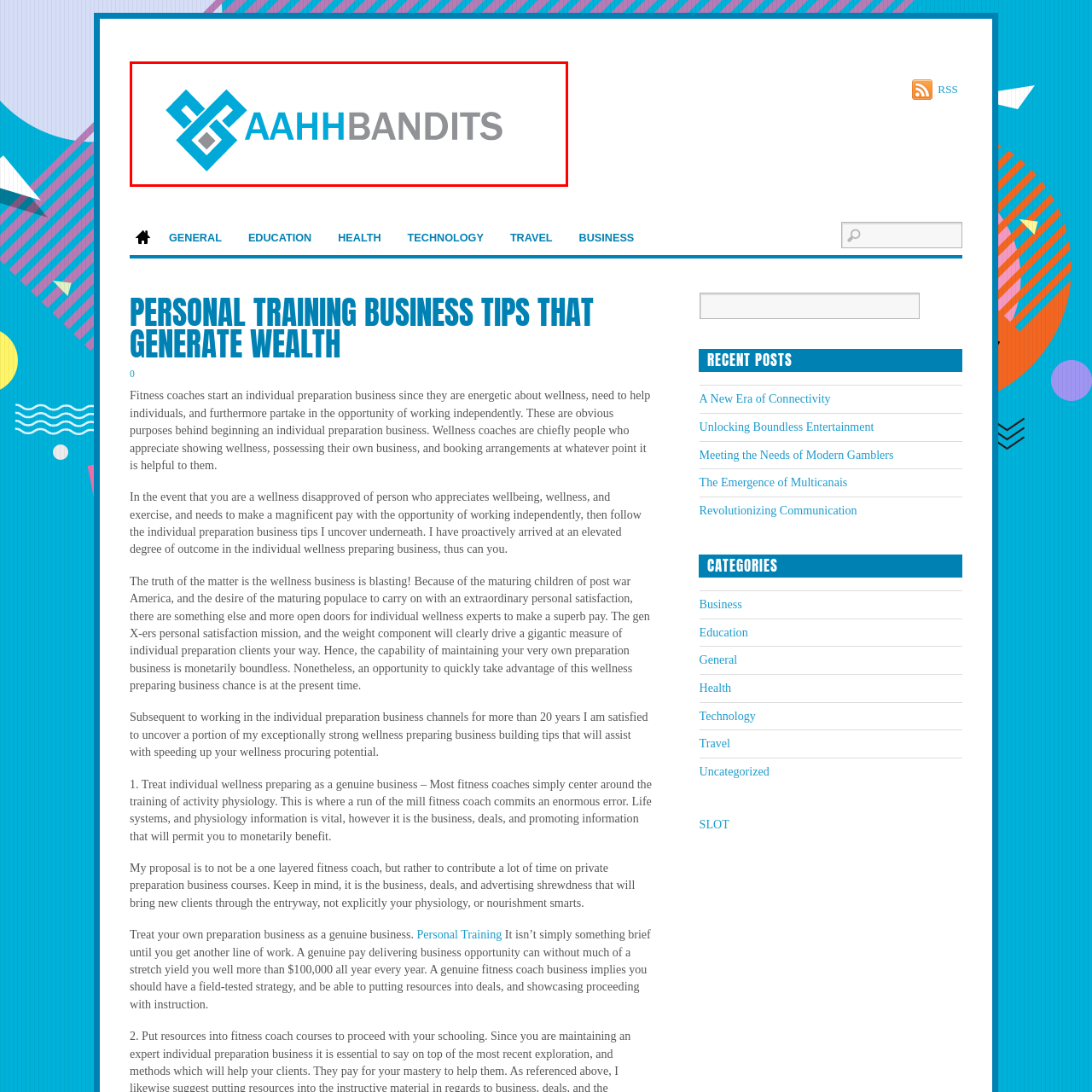What font style is used for the name 'Aahhbandits'?
Review the image area surrounded by the red bounding box and give a detailed answer to the question.

The caption states that the name 'Aahhbandits' is displayed in a contemporary font, implying that the font style used is modern and sleek.